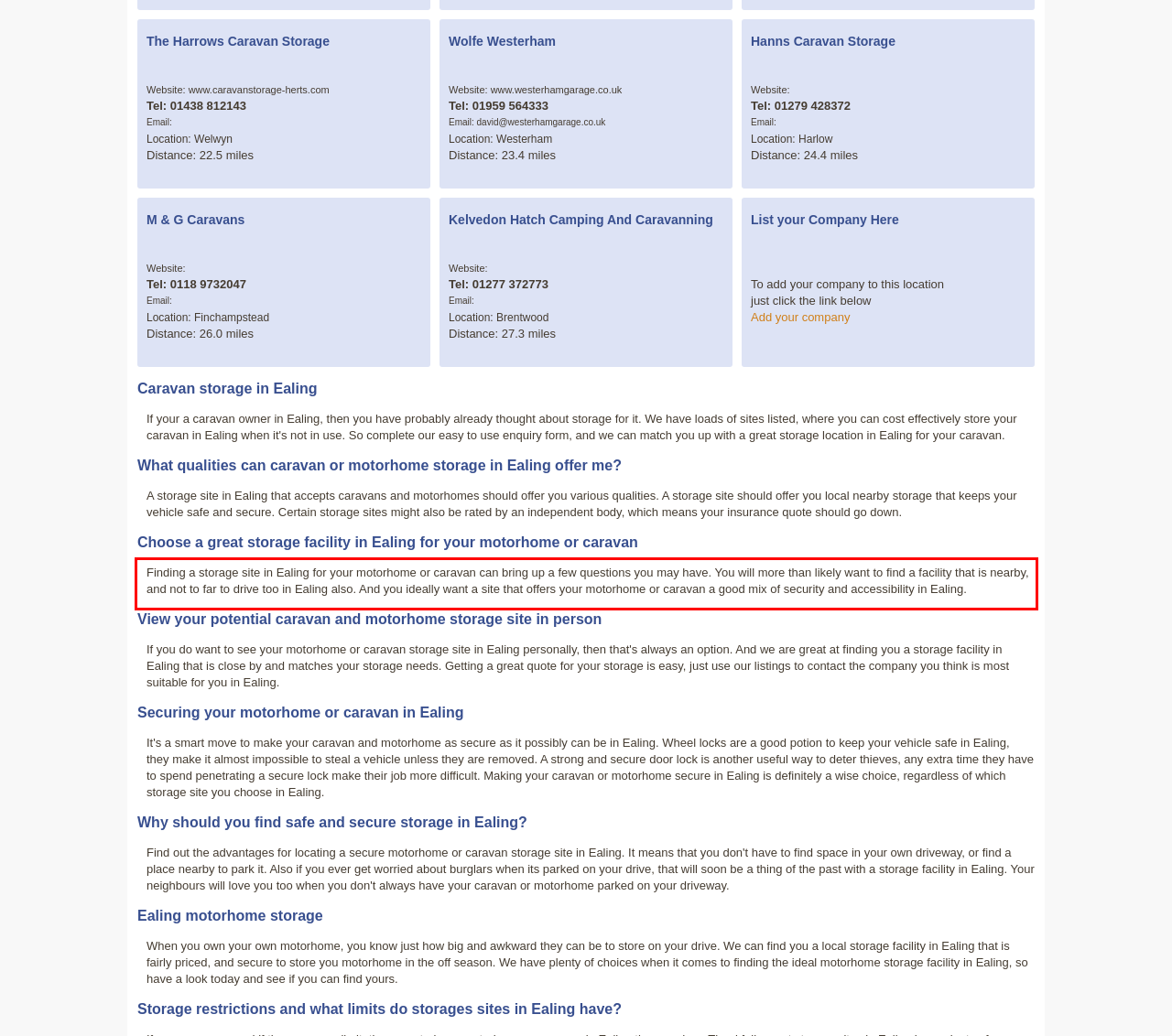Perform OCR on the text inside the red-bordered box in the provided screenshot and output the content.

Finding a storage site in Ealing for your motorhome or caravan can bring up a few questions you may have. You will more than likely want to find a facility that is nearby, and not to far to drive too in Ealing also. And you ideally want a site that offers your motorhome or caravan a good mix of security and accessibility in Ealing.